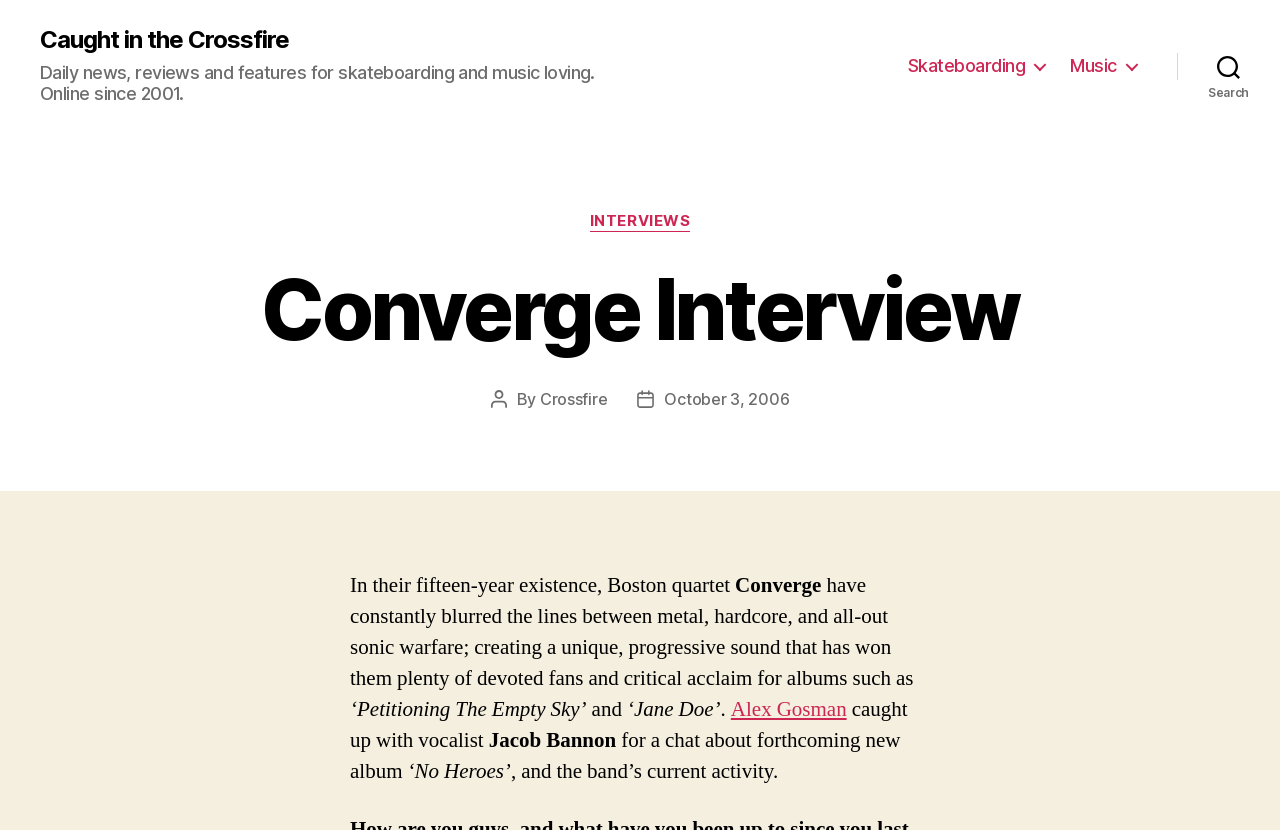Identify the bounding box coordinates of the part that should be clicked to carry out this instruction: "Click on the 'Caught in the Crossfire' link".

[0.031, 0.034, 0.226, 0.063]